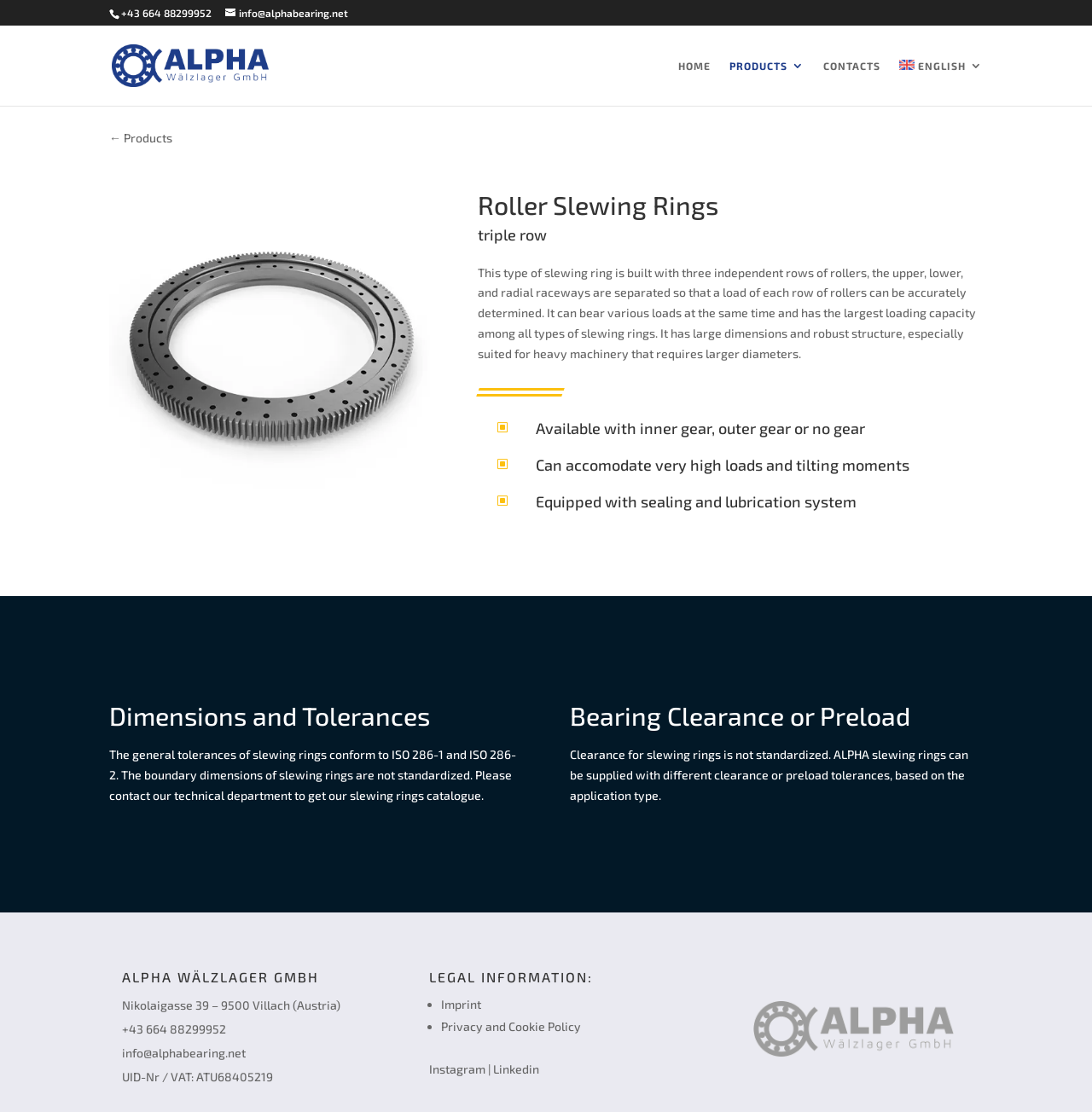Respond to the following question with a brief word or phrase:
What is the company name?

Alpha Wälzlager GmbH